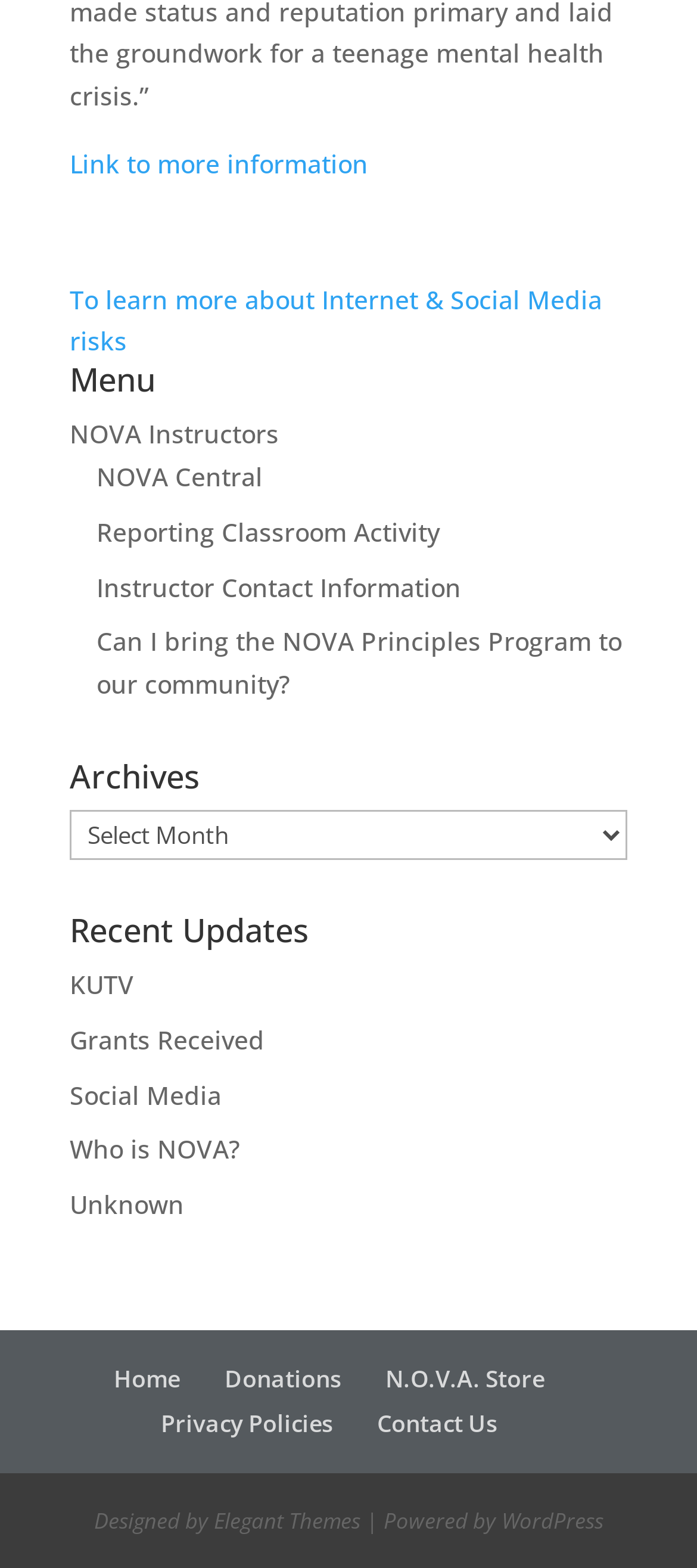What is the last link in the Recent Updates section?
Provide a detailed and extensive answer to the question.

I looked at the links under the 'Recent Updates' heading and found that the last link is labeled as 'Unknown'.